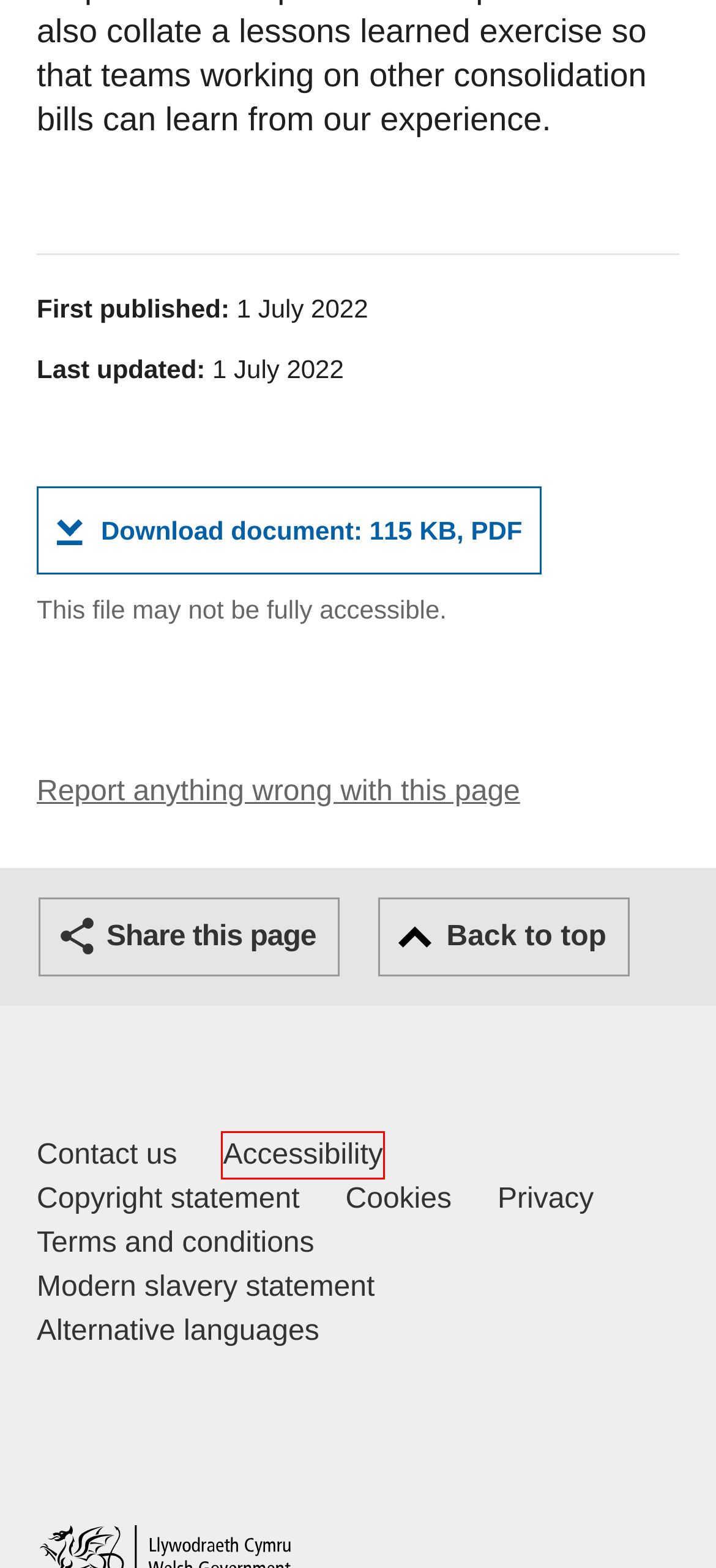You have a screenshot of a webpage with a red rectangle bounding box around a UI element. Choose the best description that matches the new page after clicking the element within the bounding box. The candidate descriptions are:
A. Welsh Government Modern Slavery Statement | GOV.WALES
B. Website privacy notice | GOV.WALES
C. Historic Environment (Wales) Bill: summary integrated impact assessment | GOV.WALES
D. Accessibility statement for GOV.WALES | GOV.WALES
E. Terms and conditions | GOV.WALES
F. Copyright statement | GOV.WALES
G. Contact us | GOV.WALES
H. Cookies | GOV.WALES

D